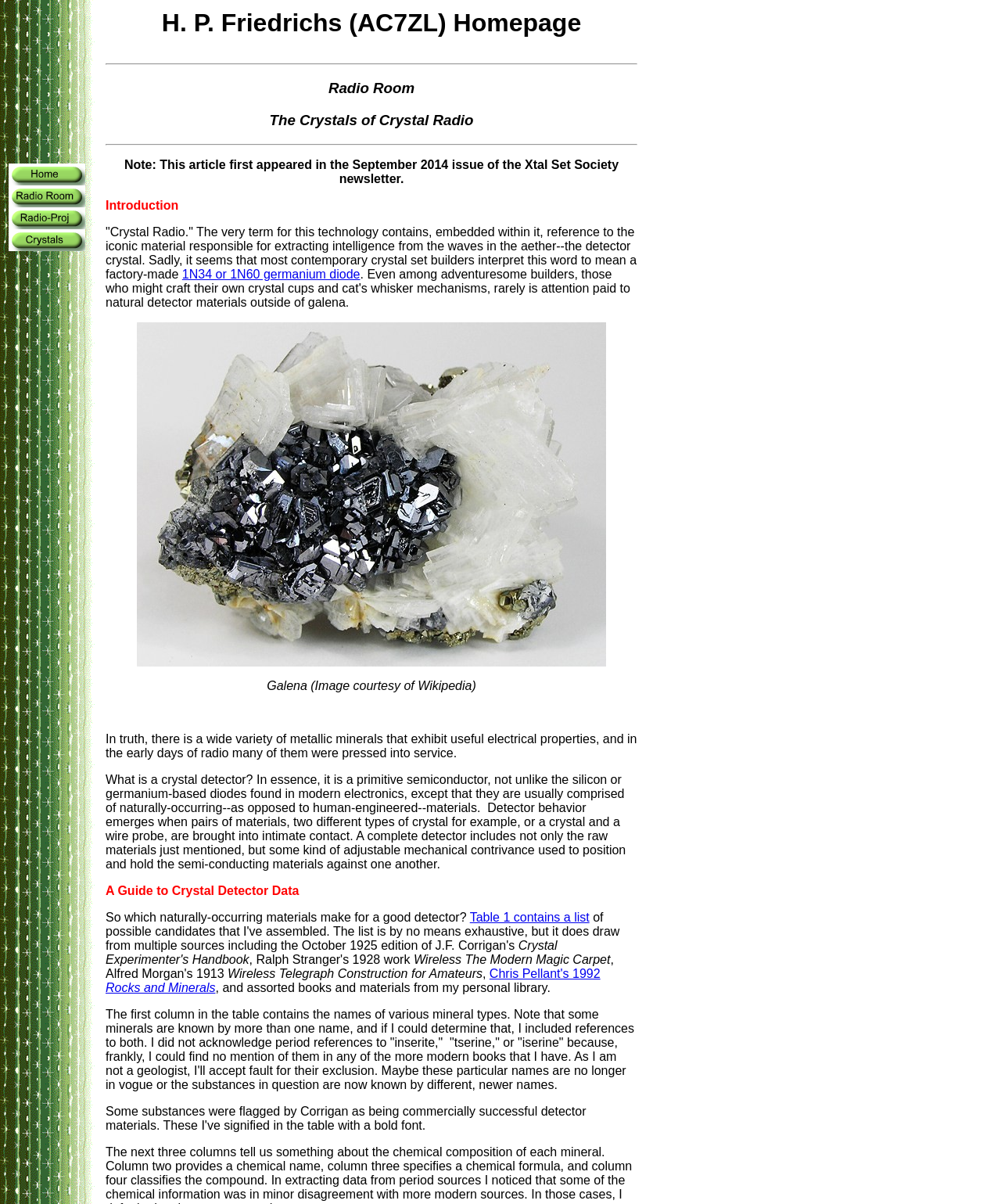Please use the details from the image to answer the following question comprehensively:
What is the purpose of the adjustable mechanical contrivance in a crystal detector?

The answer is obtained from the text content of the StaticText element 'A complete detector includes not only the raw materials just mentioned, but some kind of adjustable mechanical contrivance used to position and hold the semi-conducting materials against one another.'